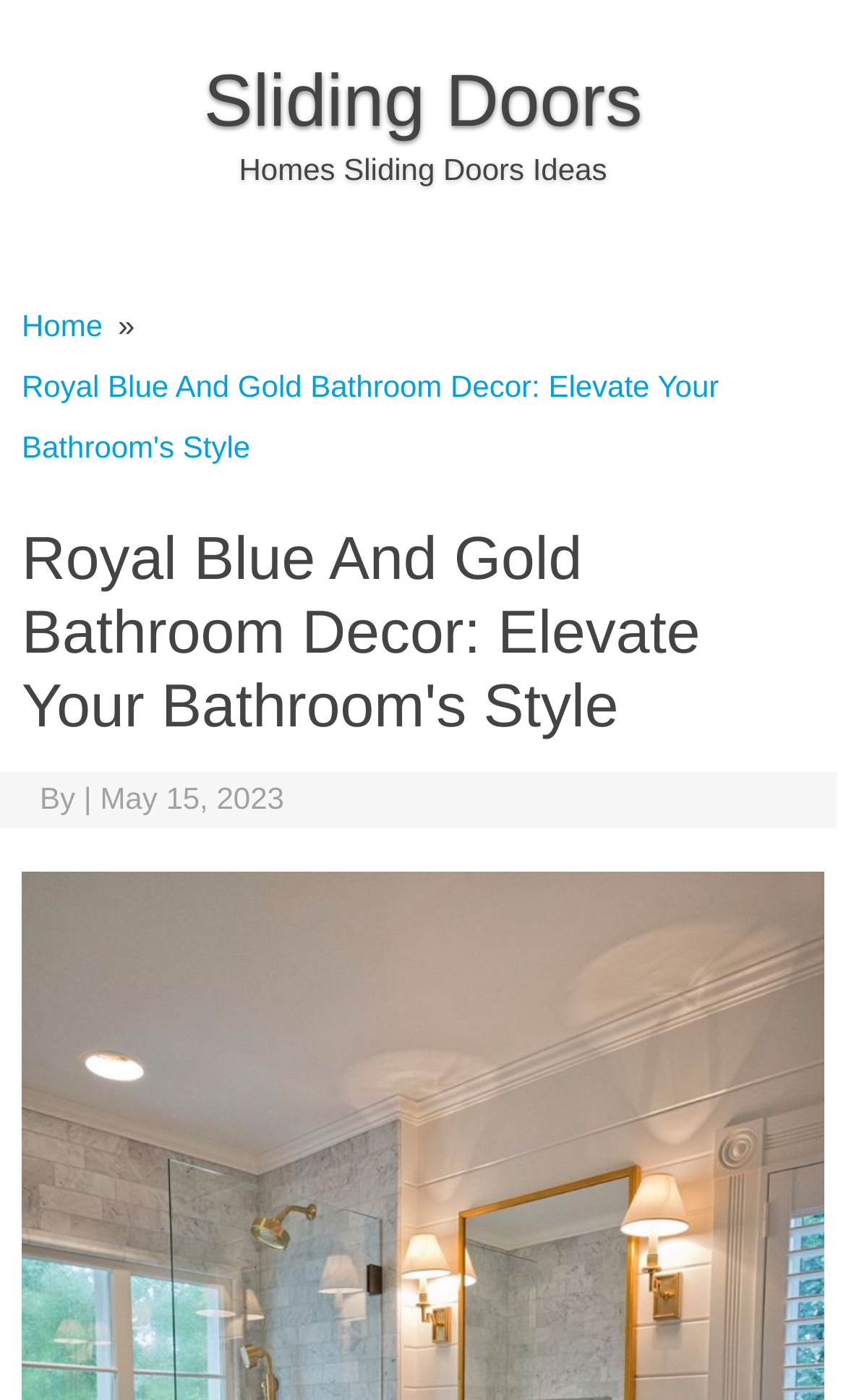How many links are present in the breadcrumbs navigation?
From the screenshot, provide a brief answer in one word or phrase.

2